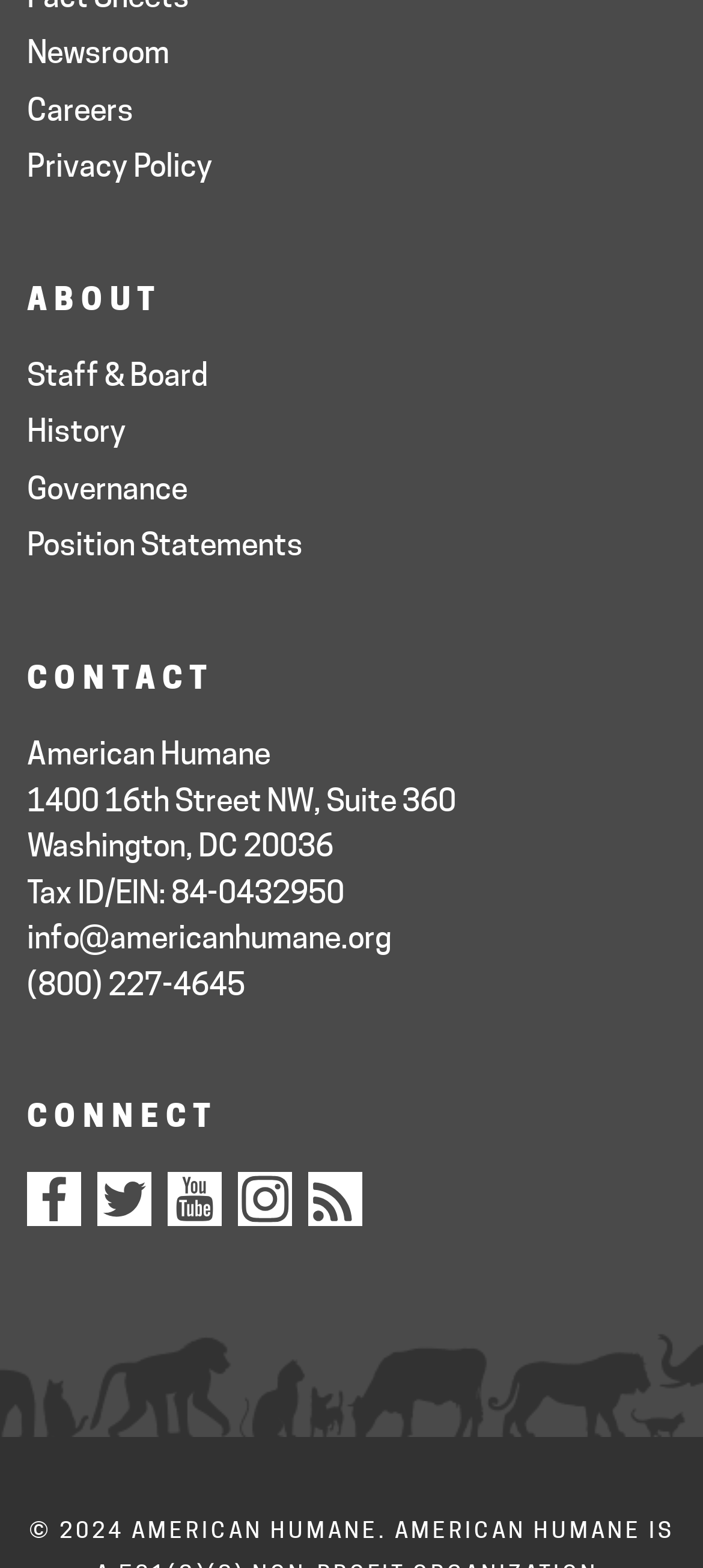Please reply with a single word or brief phrase to the question: 
What is the phone number to contact the organization?

(800) 227-4645